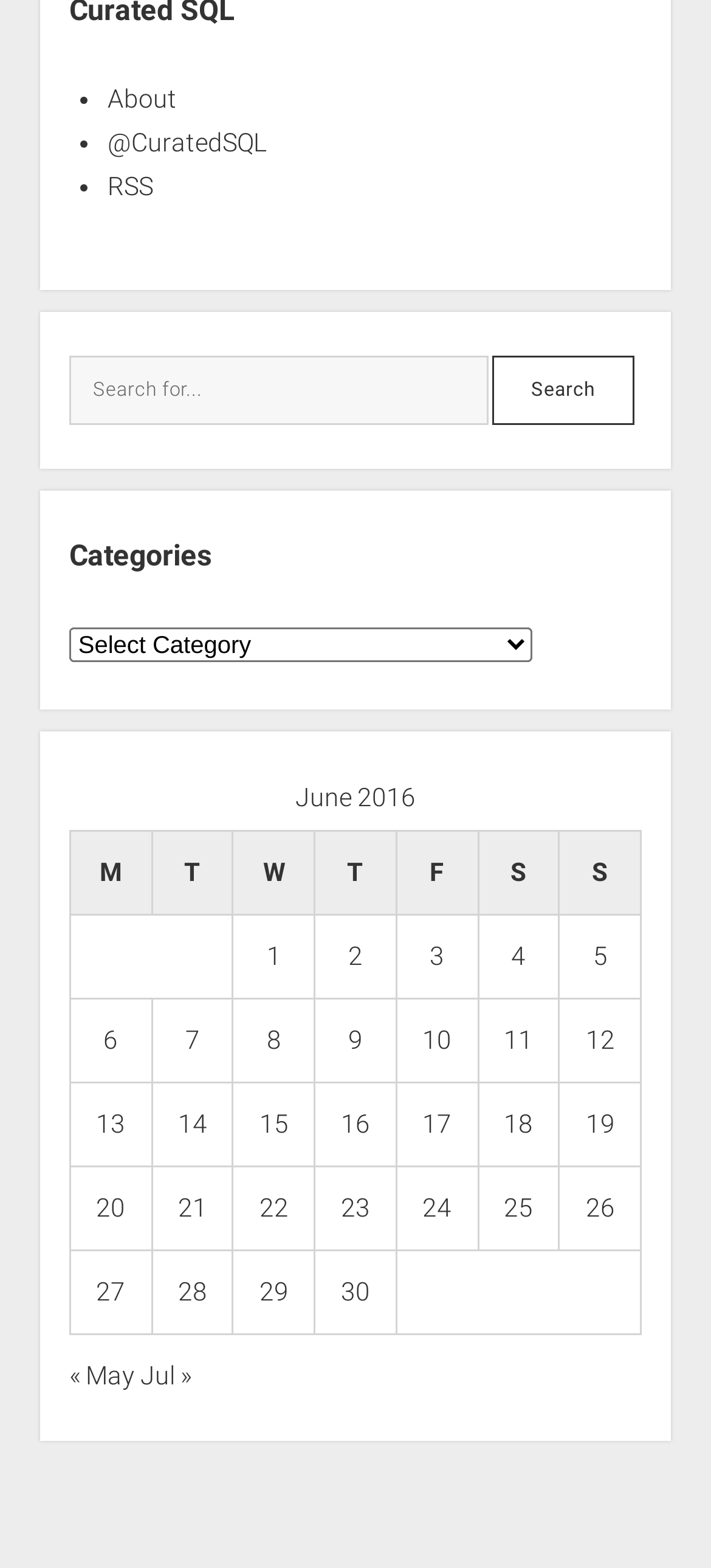Show the bounding box coordinates for the HTML element described as: "30".

[0.479, 0.814, 0.52, 0.833]